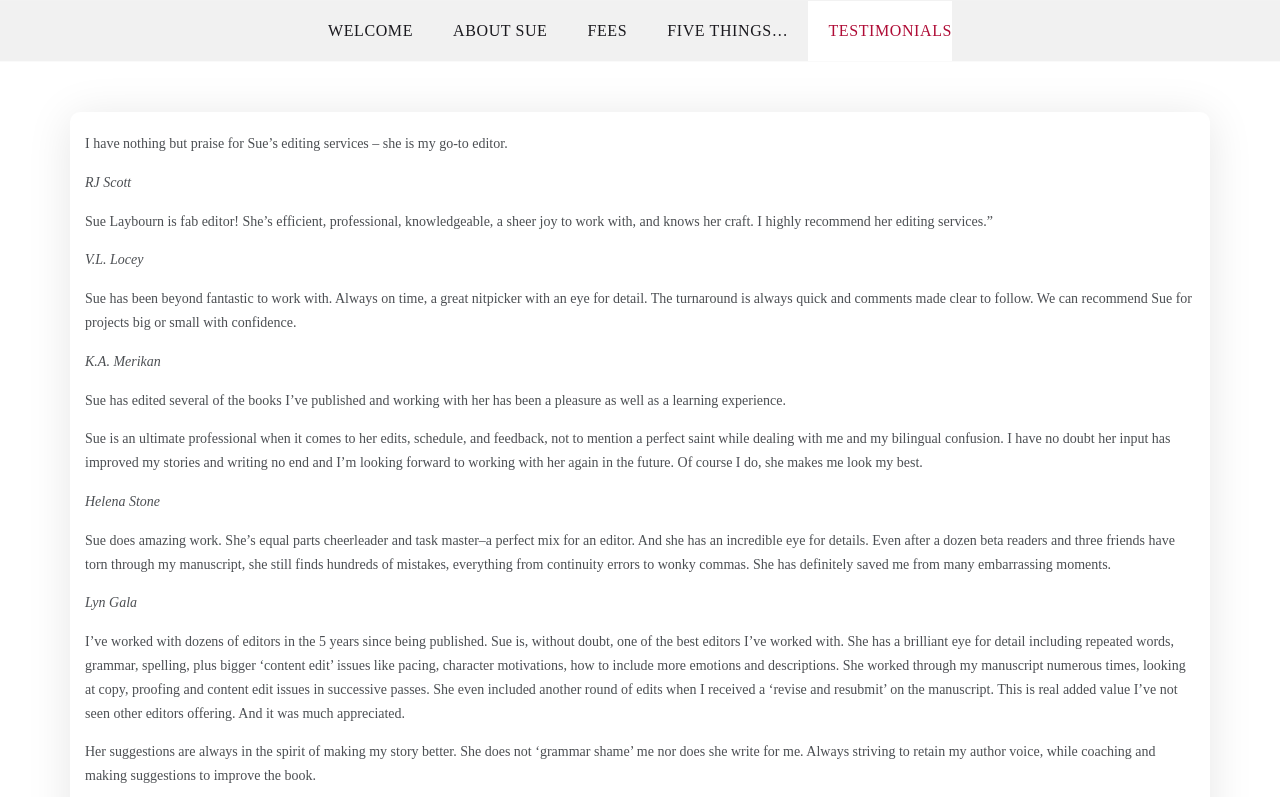Analyze the image and deliver a detailed answer to the question: What is the tone of the testimonials on this webpage?

After reading the text content of the testimonials, I noticed that they all have a positive tone, praising Sue's editing services and skills. The language used is enthusiastic and appreciative, with words like 'fab', 'amazing', and 'pleasure'.